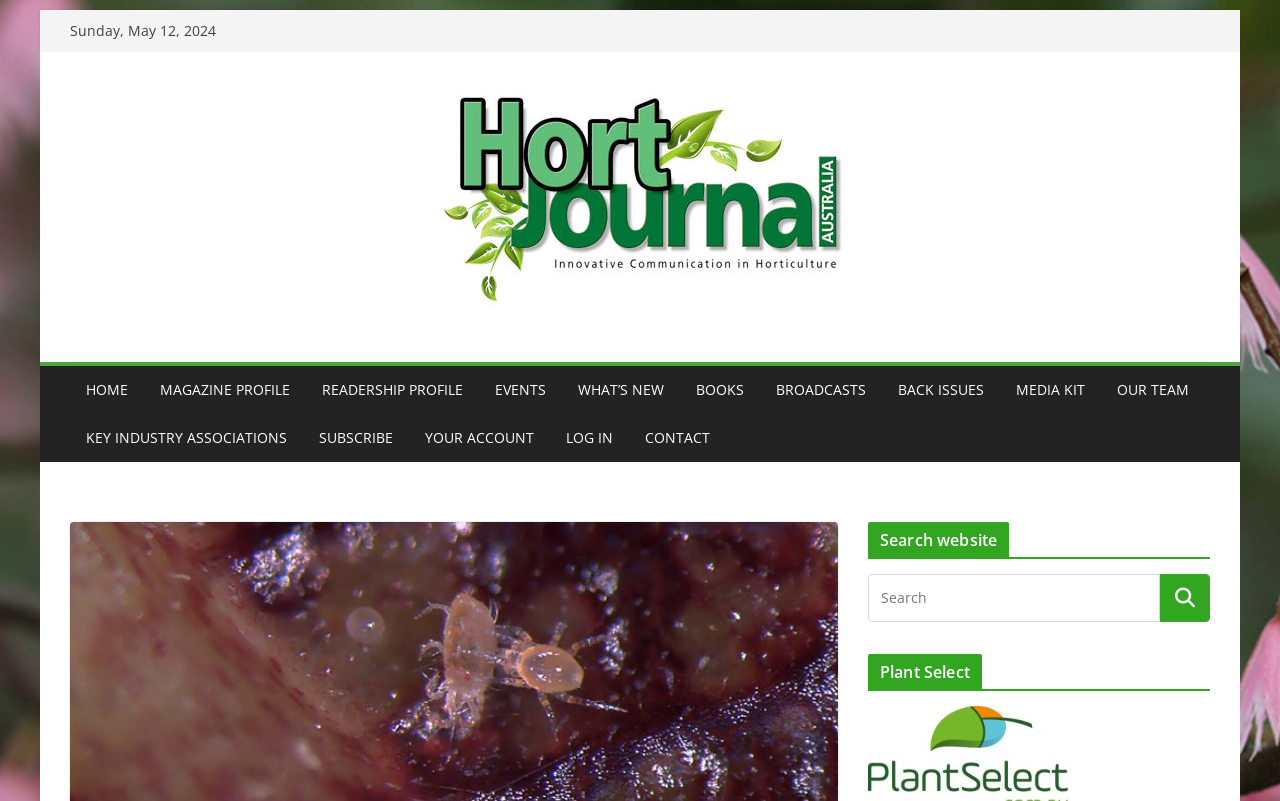Find the bounding box coordinates for the area that should be clicked to accomplish the instruction: "Search for something".

[0.678, 0.717, 0.906, 0.777]